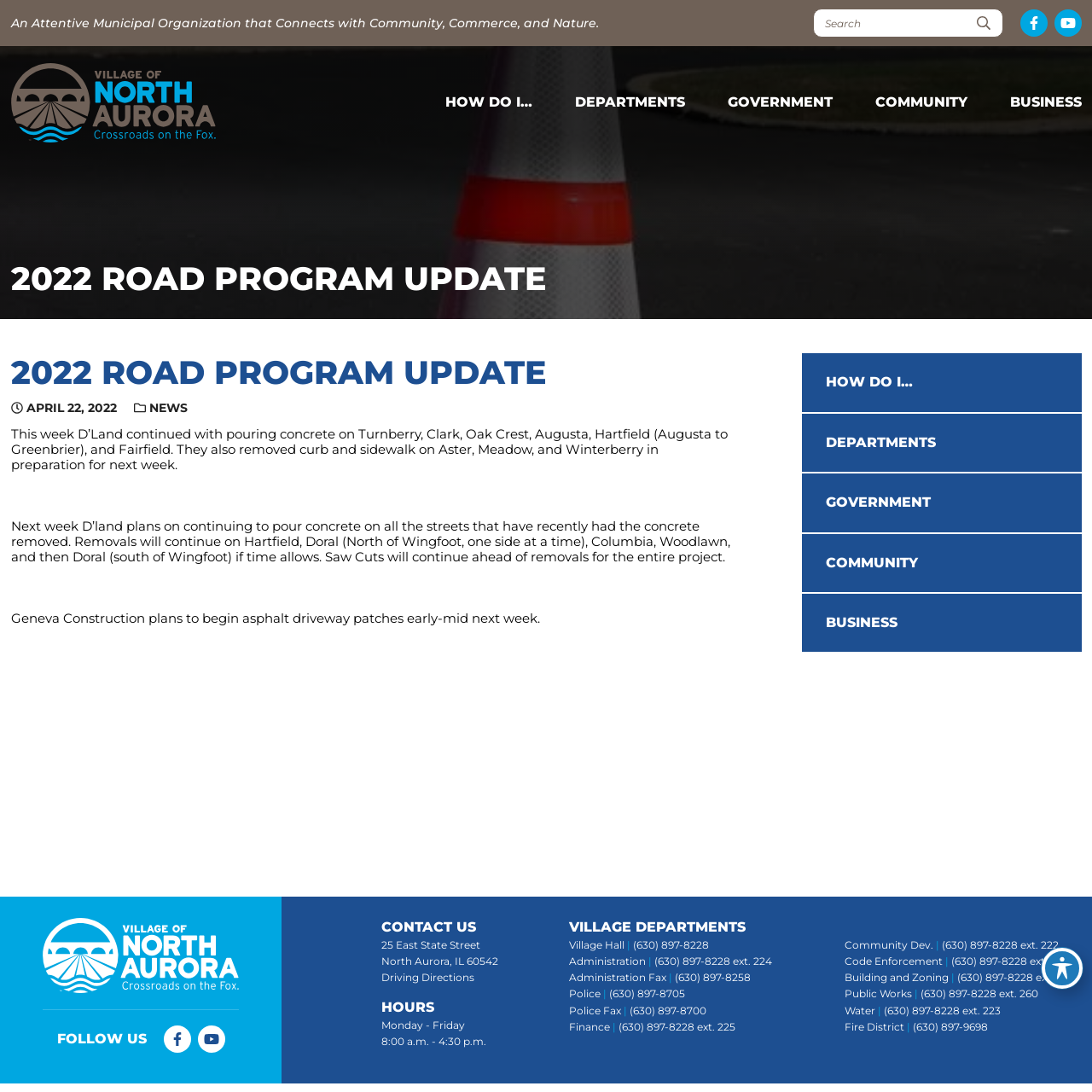What is the current road program update about?
Provide a detailed and well-explained answer to the question.

I found the answer by reading the article on the webpage, which mentions that D'Land is continuing to pour concrete on various streets and removing curb and sidewalk on other streets, indicating that the current road program update is about road construction.